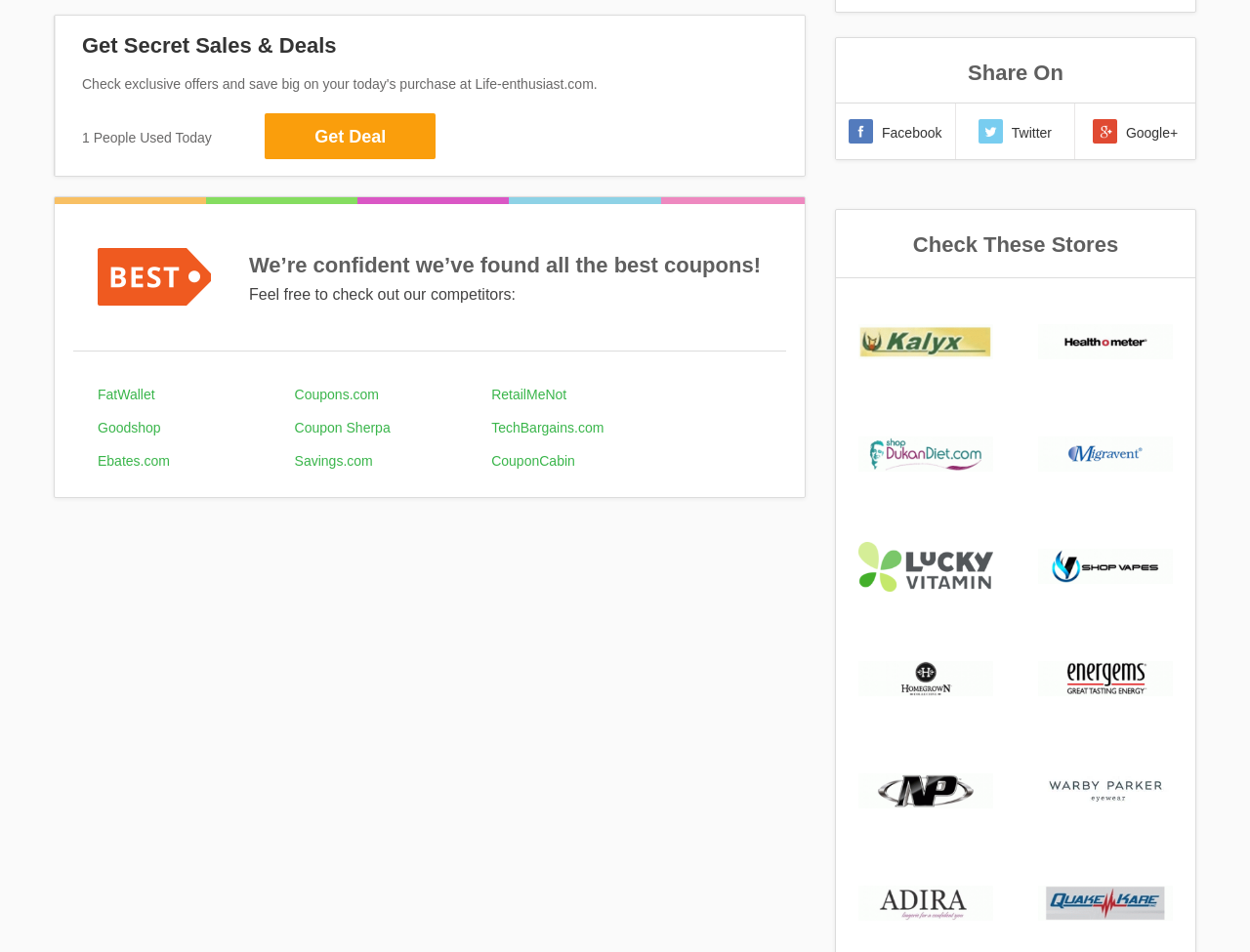Based on what you see in the screenshot, provide a thorough answer to this question: What is the name of the first competitor mentioned?

I looked at the links listed under the text 'Feel free to check out our competitors:', and found that the first competitor mentioned is FatWallet.